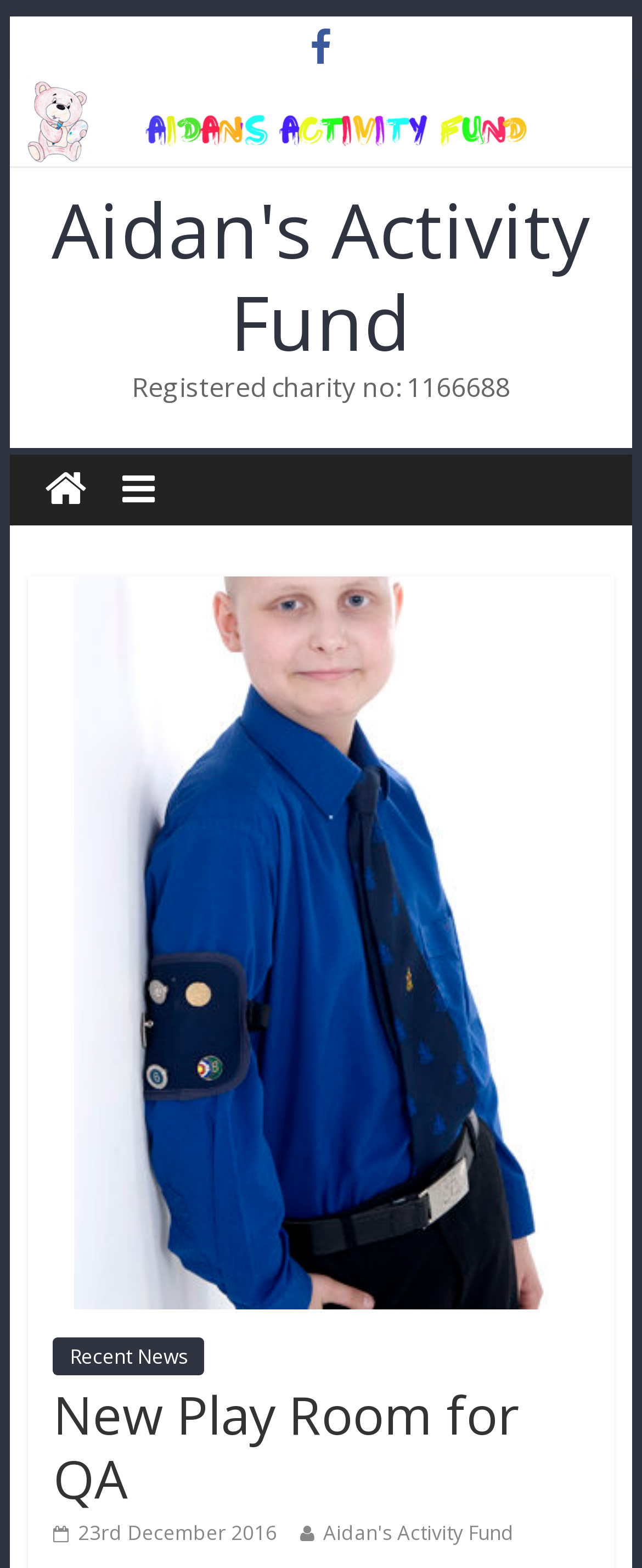What is the charity registration number?
Please utilize the information in the image to give a detailed response to the question.

The charity registration number can be found in the static text element 'Registered charity no: 1166688' which is located below the main heading 'Aidan's Activity Fund'.